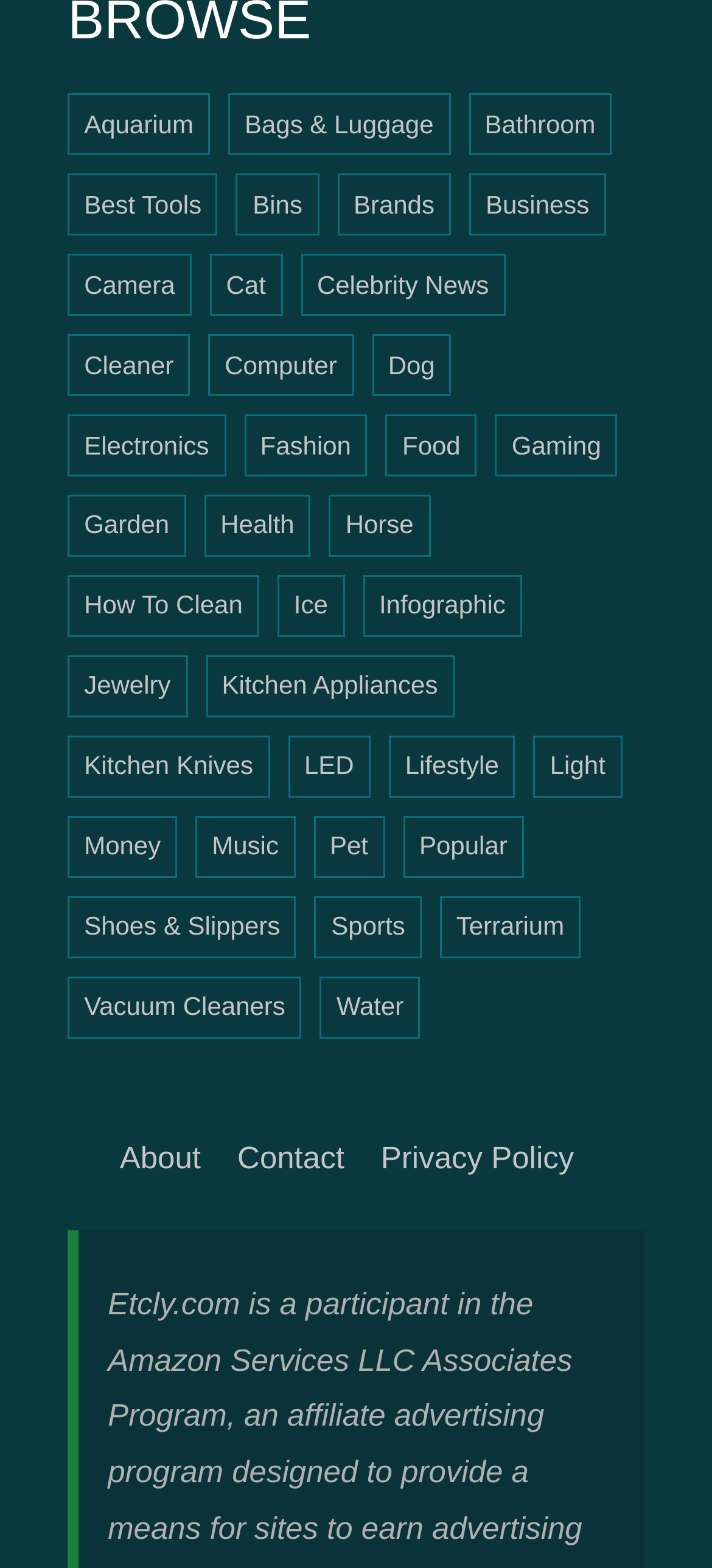Reply to the question with a single word or phrase:
What is the category of 'Aquarium'?

Home